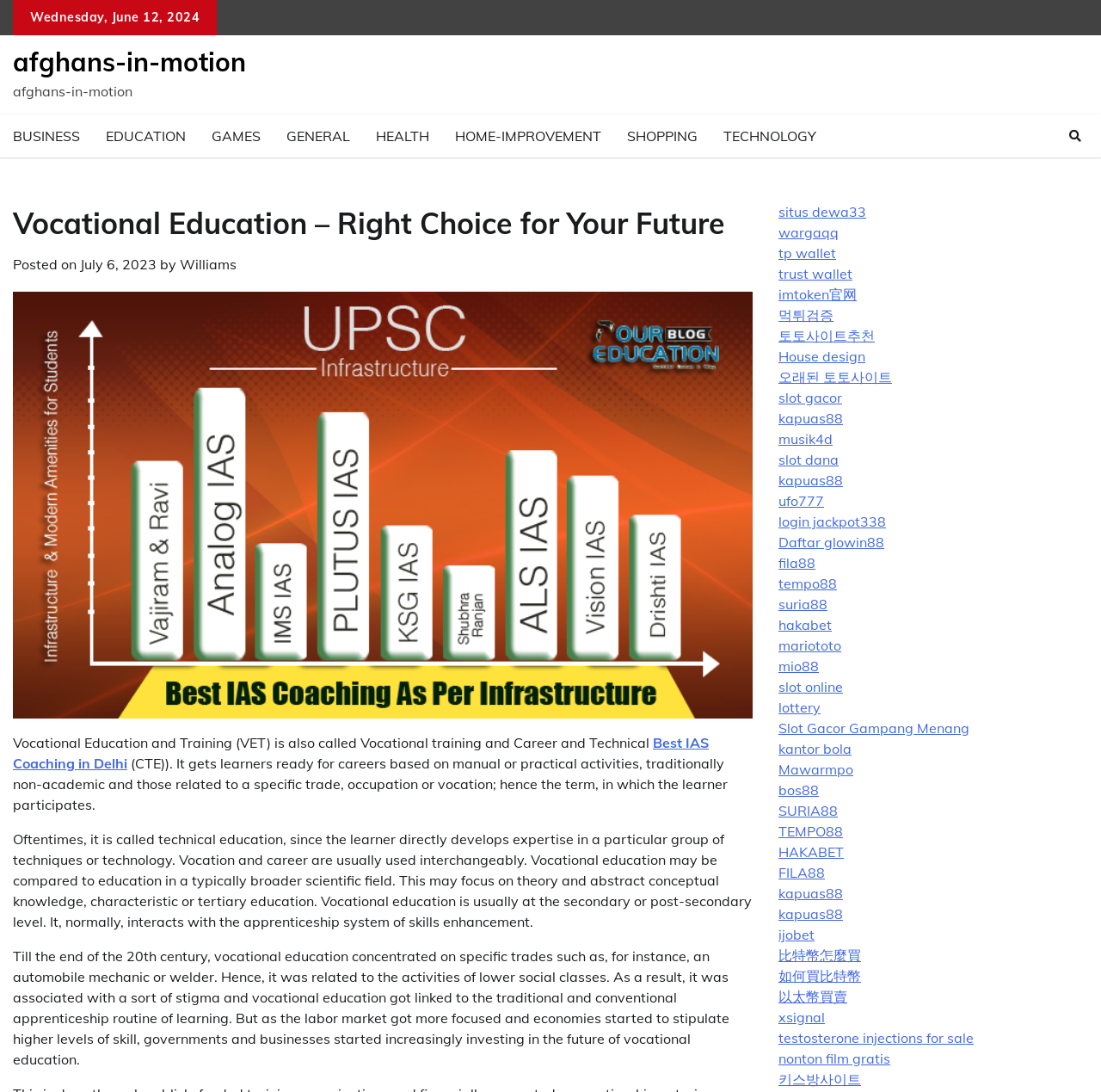Please determine the bounding box coordinates of the area that needs to be clicked to complete this task: 'Click on BUSINESS'. The coordinates must be four float numbers between 0 and 1, formatted as [left, top, right, bottom].

[0.0, 0.105, 0.084, 0.144]